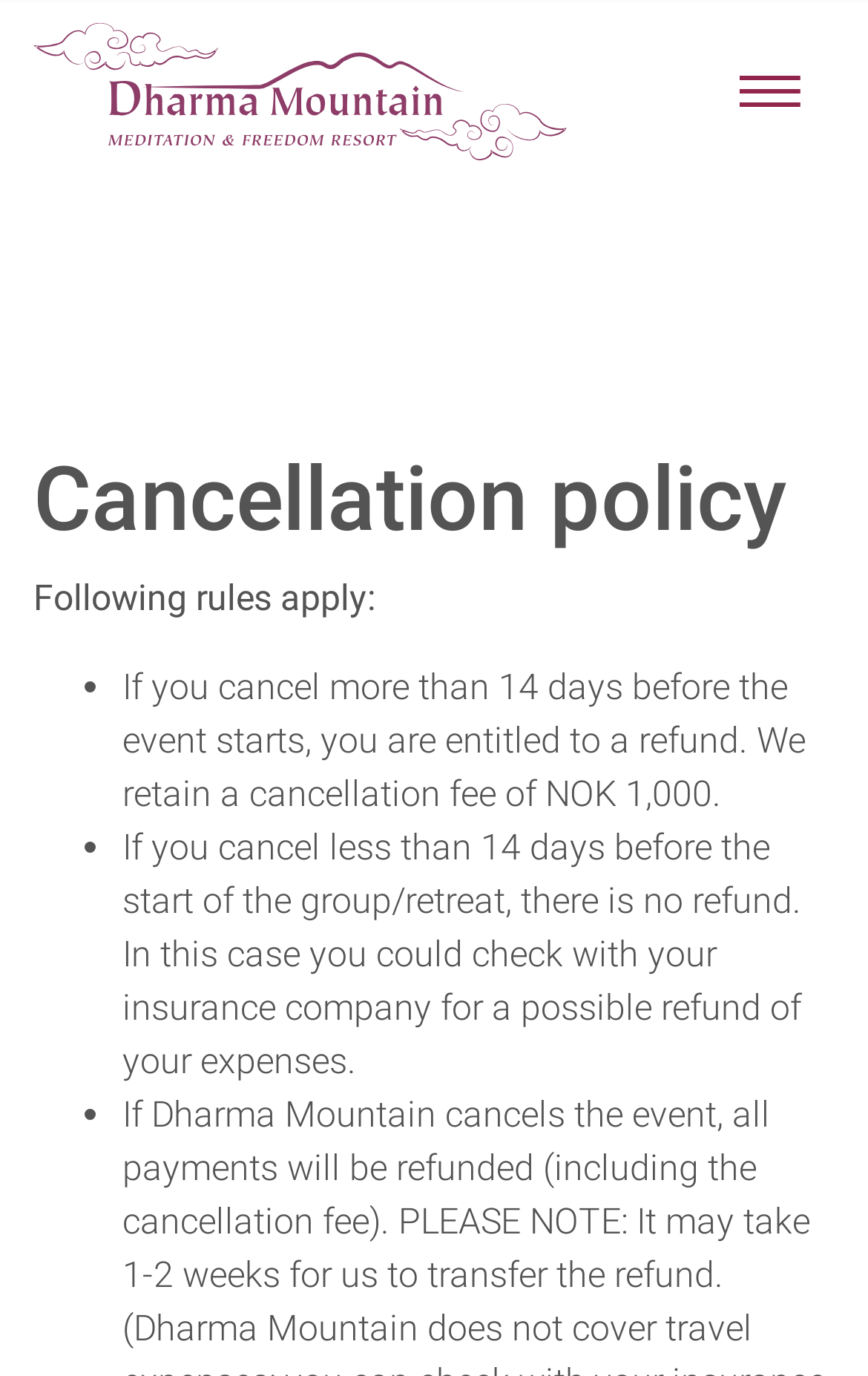What is the purpose of the webpage?
Please respond to the question with as much detail as possible.

Based on the content of the webpage, it appears to be explaining the cancellation policy for a group or retreat, including the rules and fees associated with cancelling.